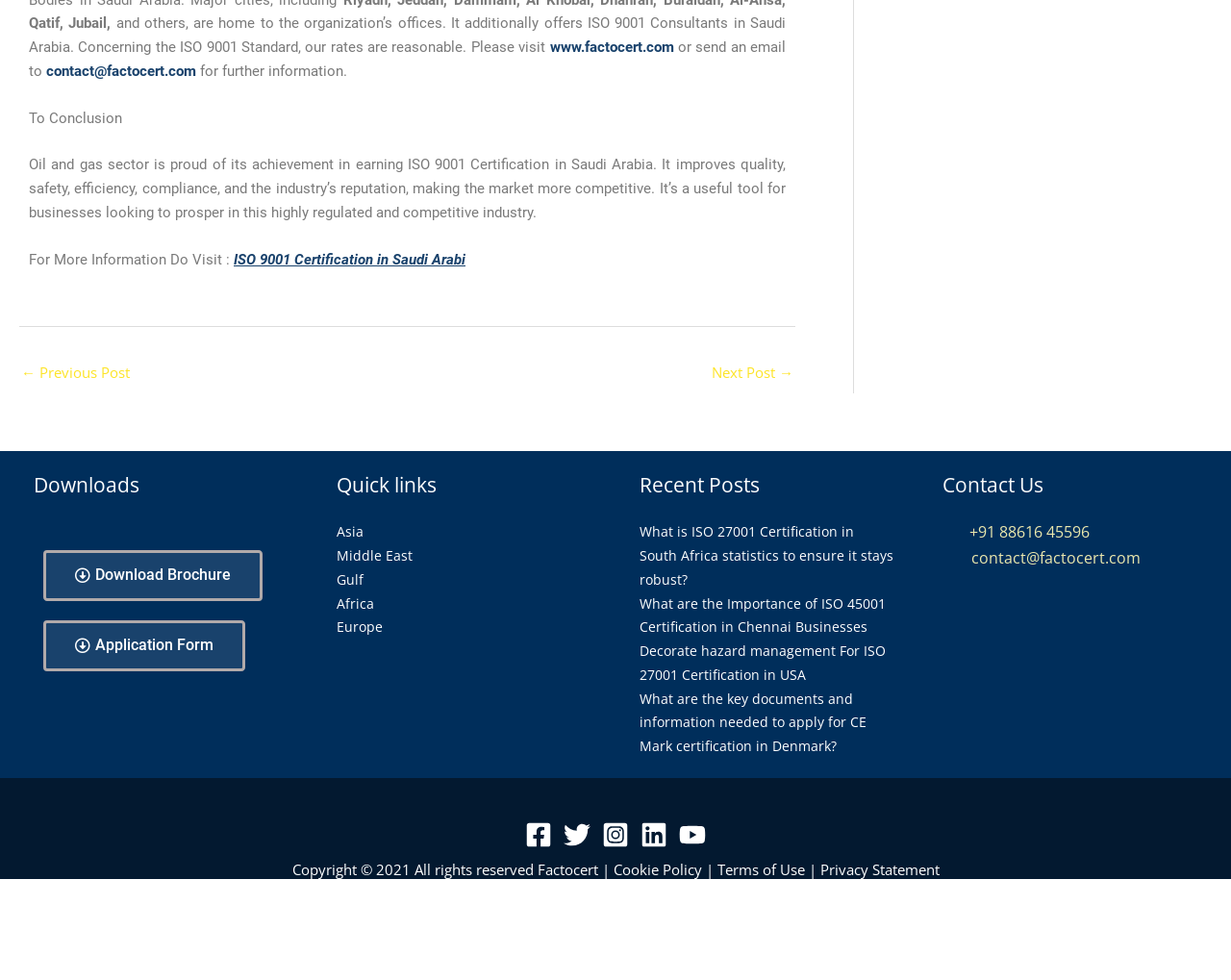Using a single word or phrase, answer the following question: 
What is the benefit of ISO 9001 Certification in the oil and gas sector?

Improves quality, safety, efficiency, compliance, and reputation